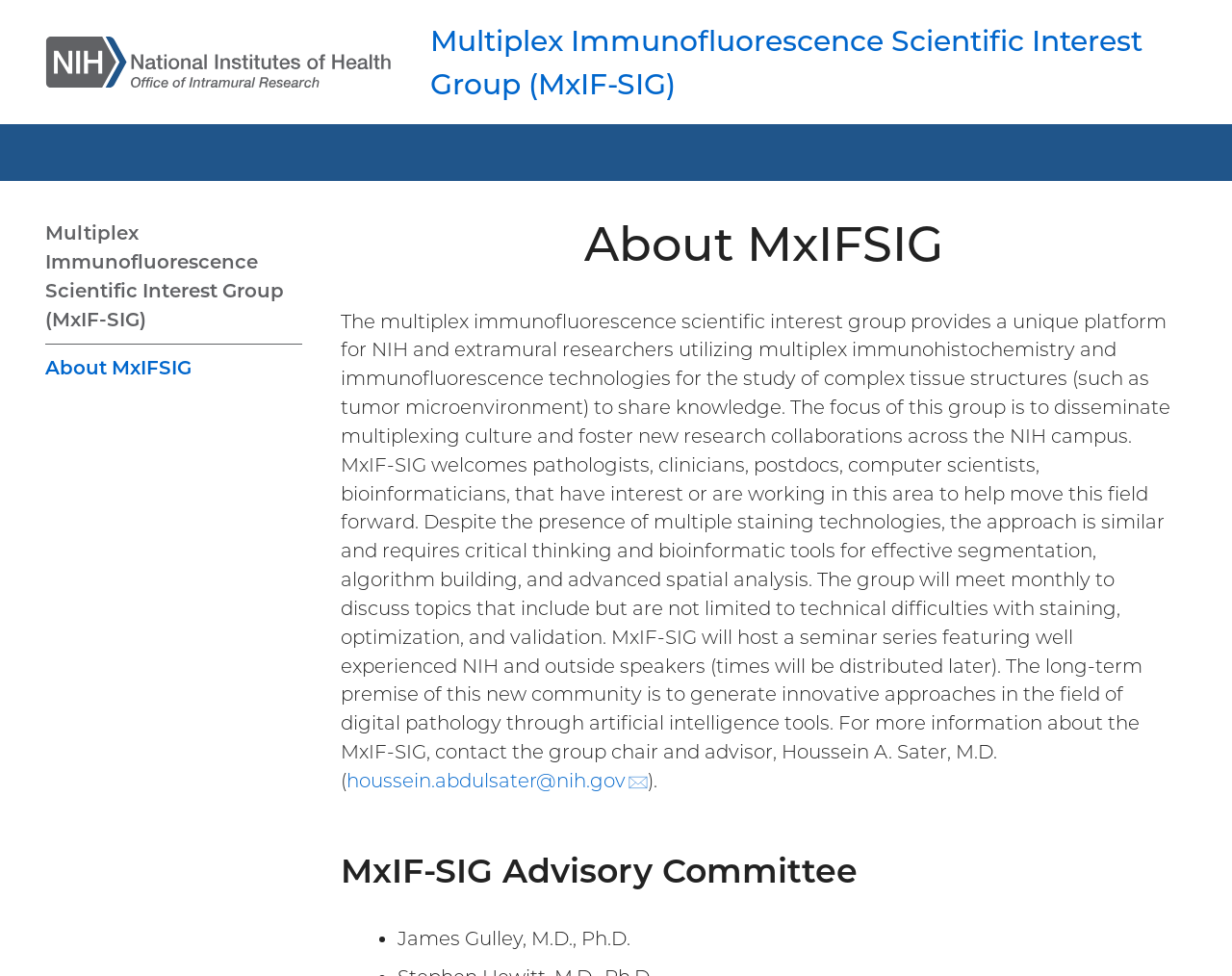Identify the bounding box coordinates for the UI element described as: "苏公网安备 32058502010155". The coordinates should be provided as four floats between 0 and 1: [left, top, right, bottom].

None